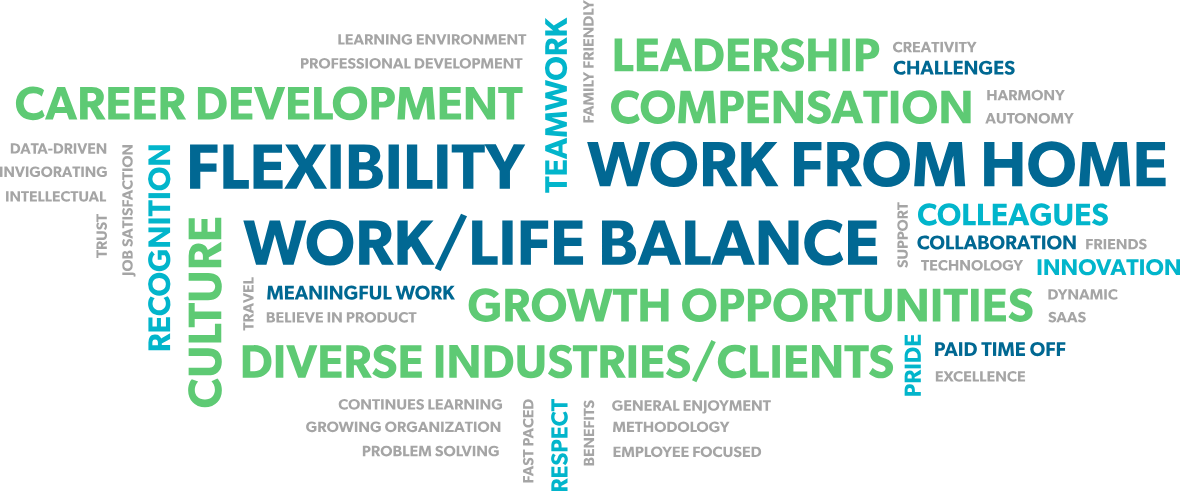Elaborate on all the features and components visible in the image.

This vibrant visual emphasizes the key values and attributes associated with a career at Enlighten, showcasing an array of terms that reflect the company's commitment to fostering an enriching work environment. Words such as "Career Development," "Flexibility," "Work/Life Balance," and "Growth Opportunities" are prominently displayed, highlighting the organization’s focus on employee satisfaction and professional growth. Additionally, terms like "Diversity," "Innovation," and "Teamwork" suggest a collaborative culture that values diverse backgrounds and ideas. The use of varying font sizes and colors draws attention to the most important aspects, creating an engaging and visually appealing representation of the opportunities and values that define a career at Enlighten.